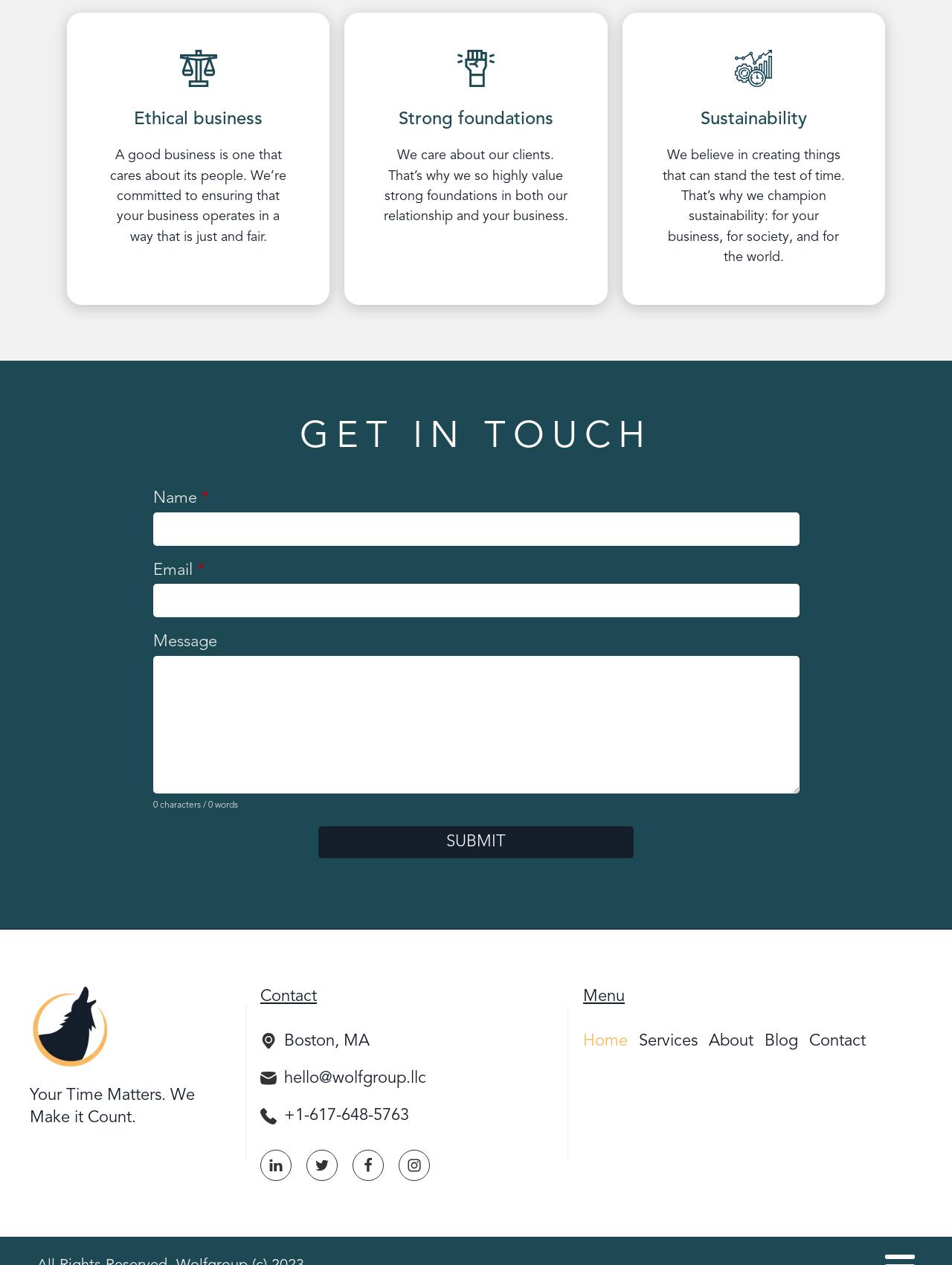How many input fields are there in the contact form?
Using the image, provide a concise answer in one word or a short phrase.

3